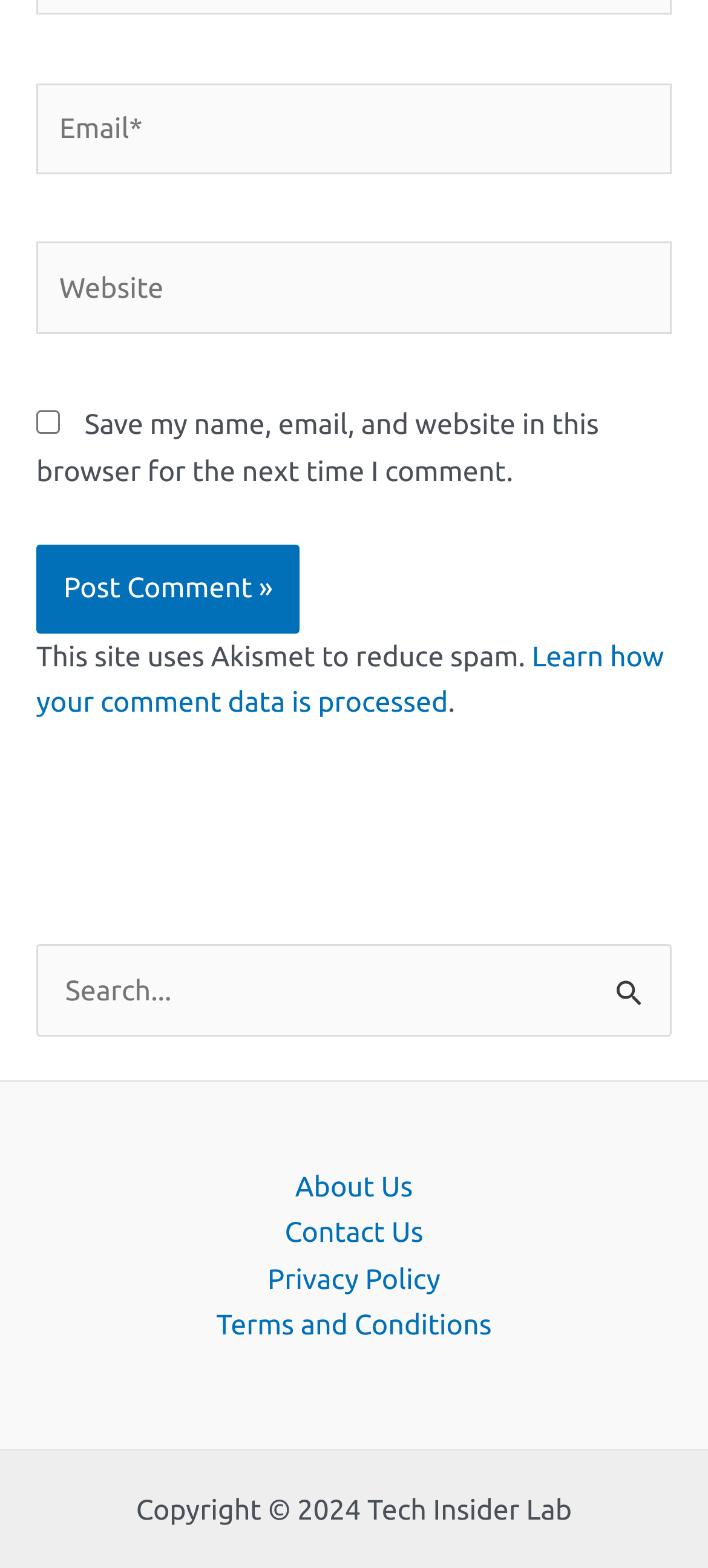Please find the bounding box coordinates of the section that needs to be clicked to achieve this instruction: "Enter email address".

[0.051, 0.053, 0.949, 0.112]